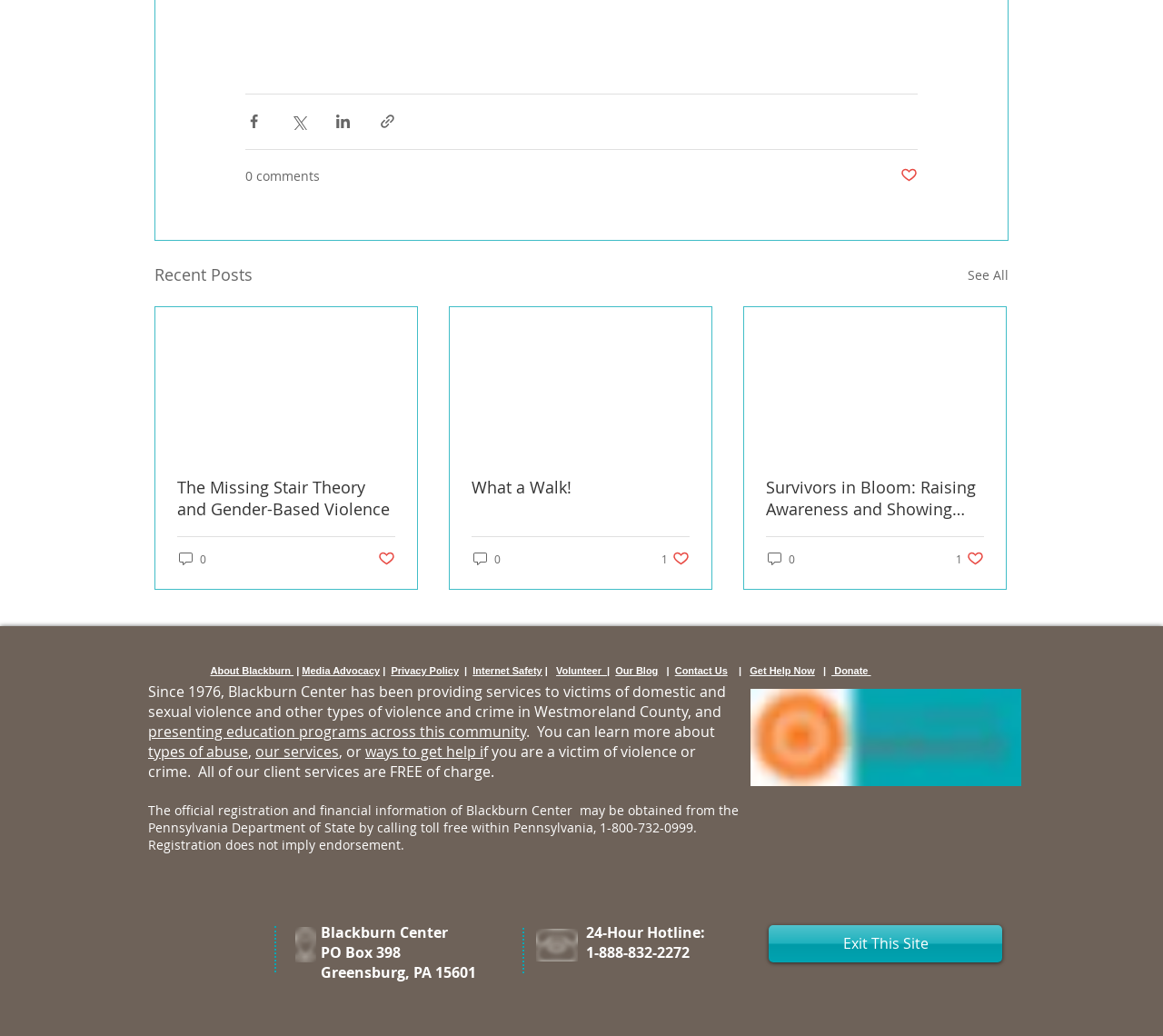What is the phone number of the 24-Hour Hotline?
Provide a one-word or short-phrase answer based on the image.

1-888-832-2272